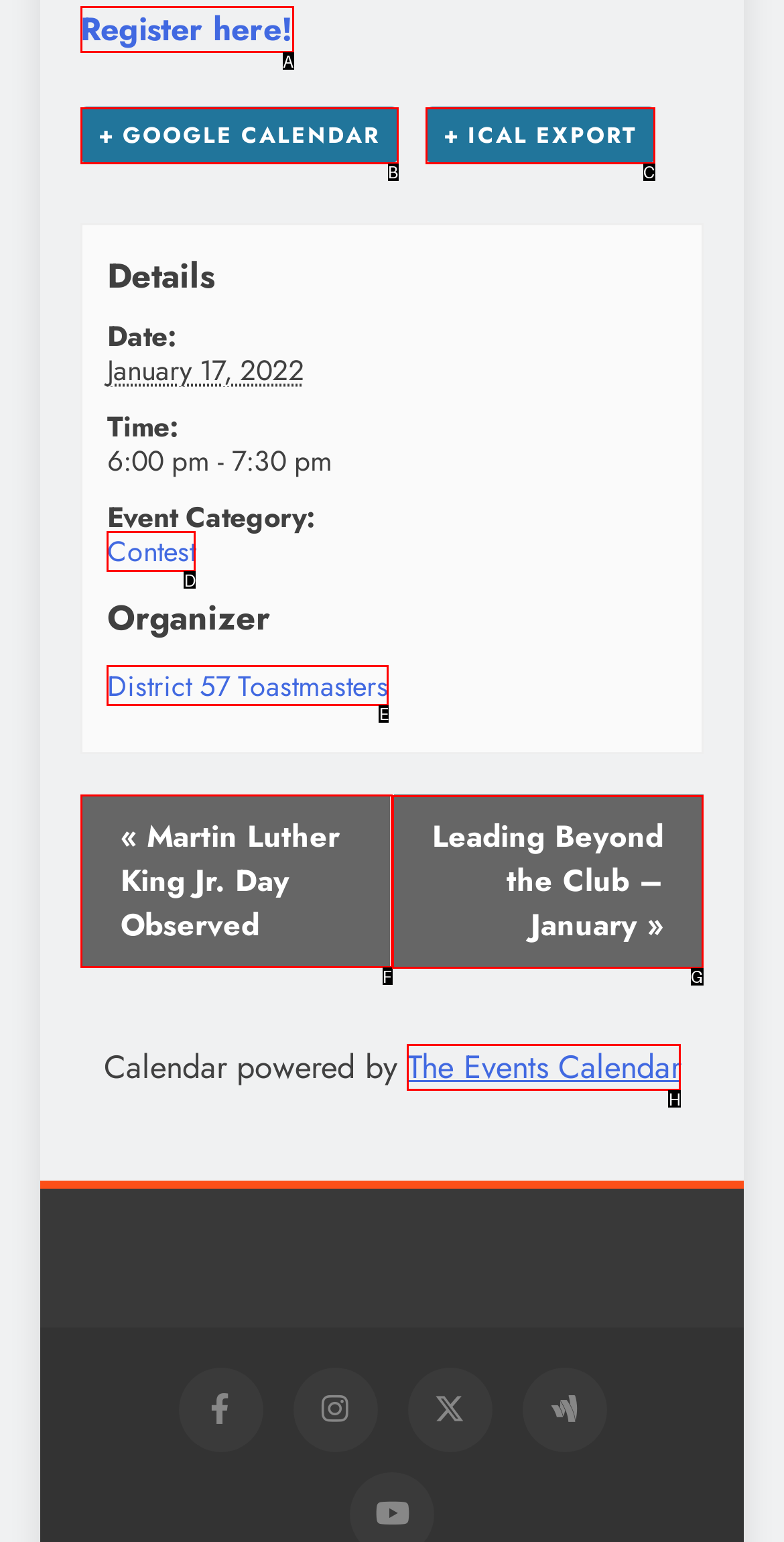Identify the letter of the option that should be selected to accomplish the following task: Navigate to the next event. Provide the letter directly.

G